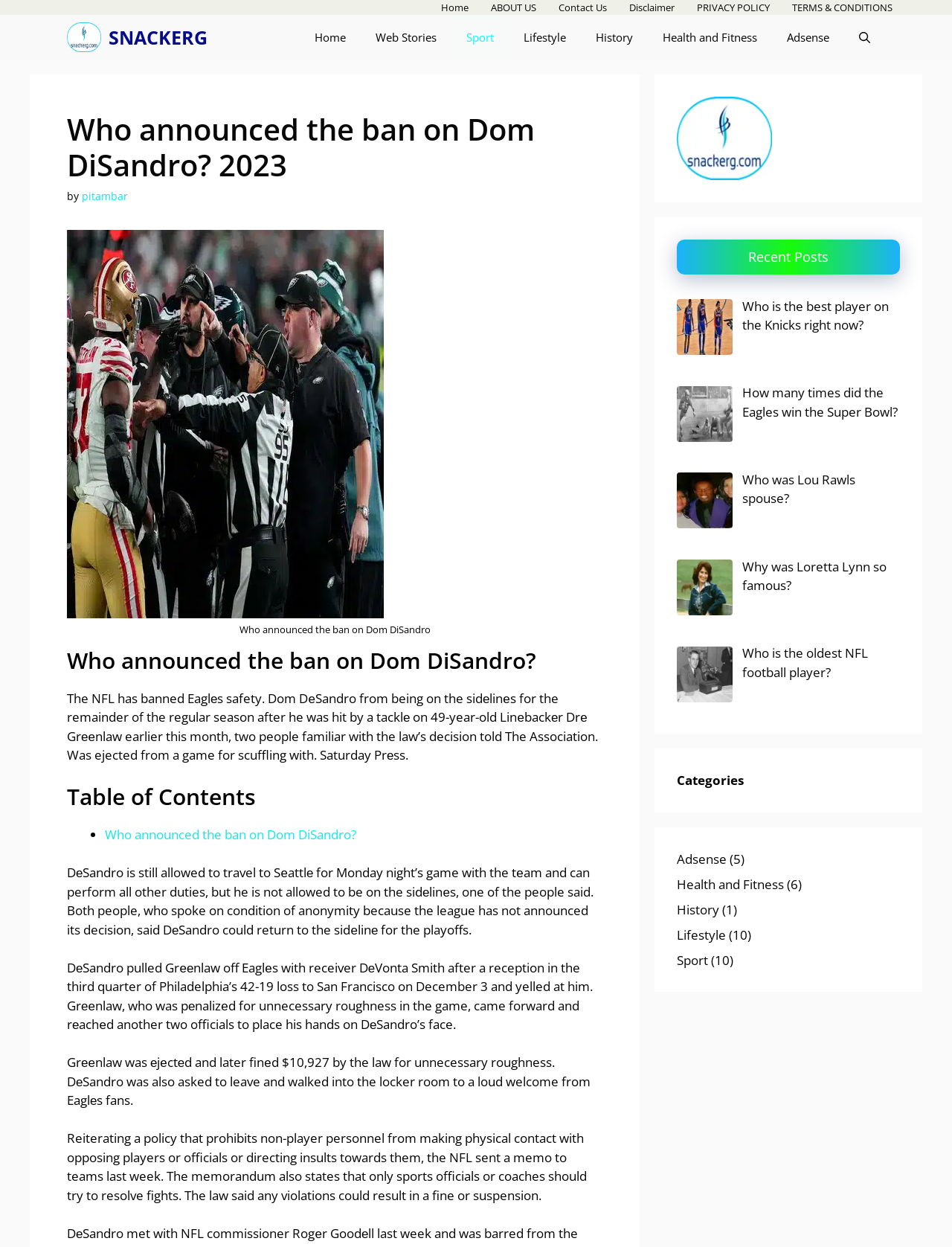Identify the bounding box coordinates of the section to be clicked to complete the task described by the following instruction: "Go to 'Sport' category". The coordinates should be four float numbers between 0 and 1, formatted as [left, top, right, bottom].

[0.711, 0.763, 0.744, 0.777]